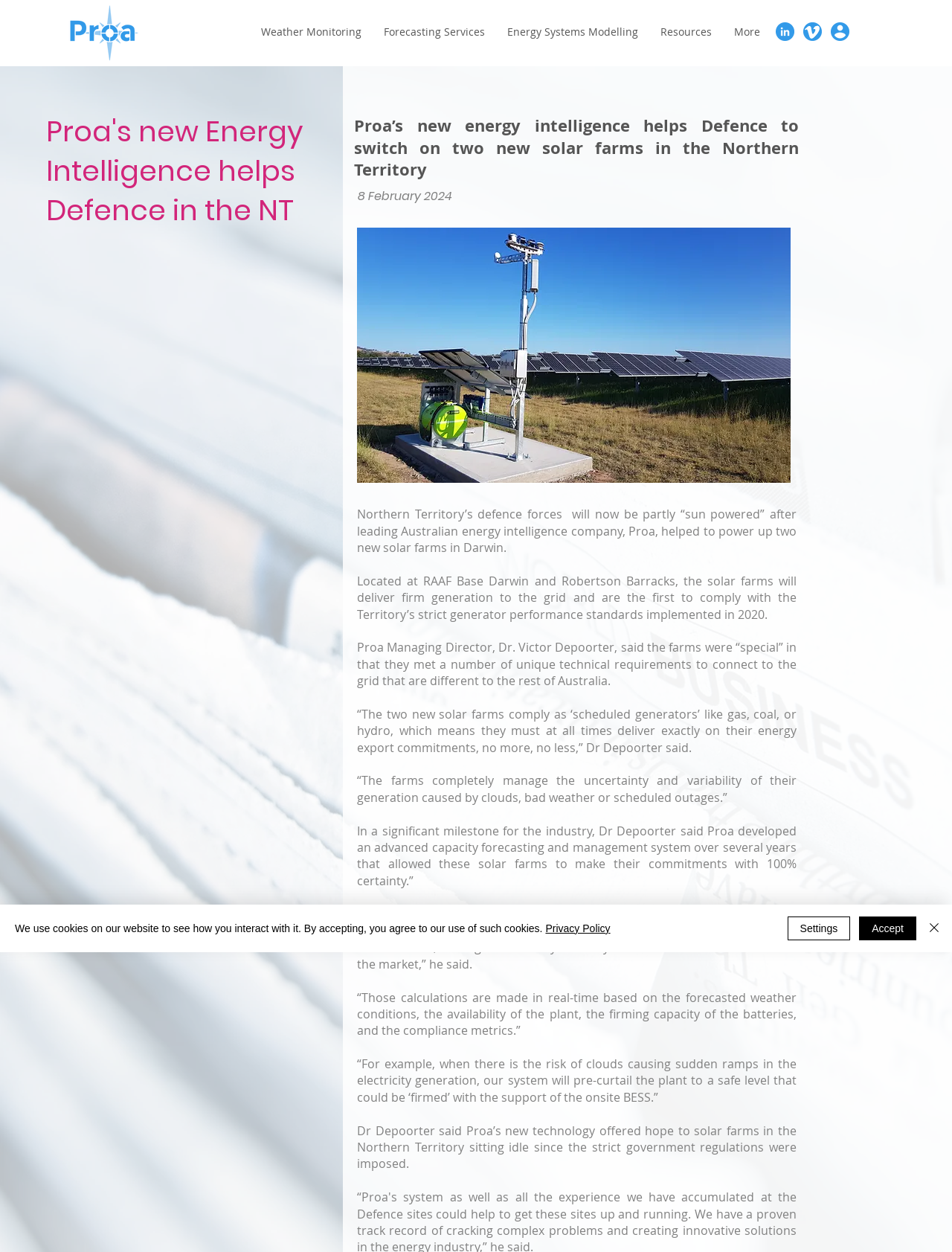Highlight the bounding box coordinates of the region I should click on to meet the following instruction: "Read more about Proa's new energy intelligence".

[0.048, 0.089, 0.318, 0.184]